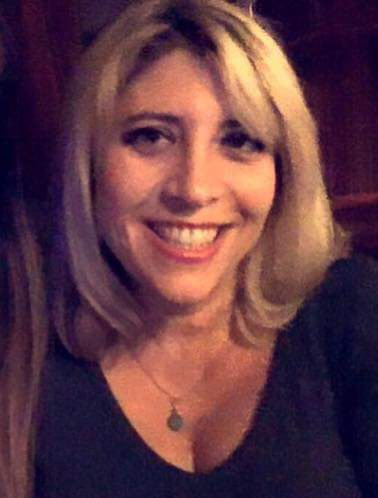Please provide a brief answer to the question using only one word or phrase: 
What is the focus of Dr. Papa's research?

Nervous system and neurological disorders